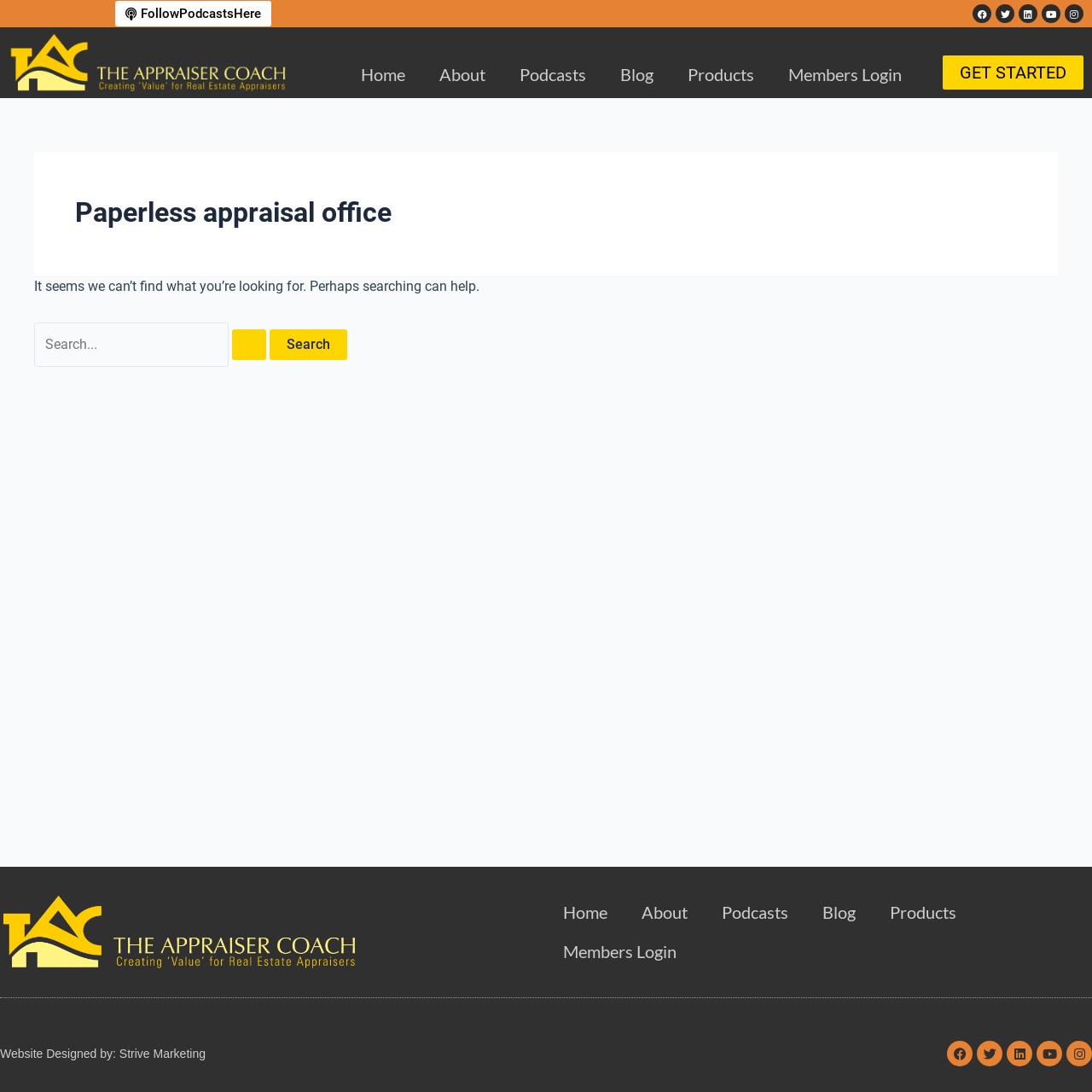Locate and extract the headline of this webpage.

Paperless appraisal office